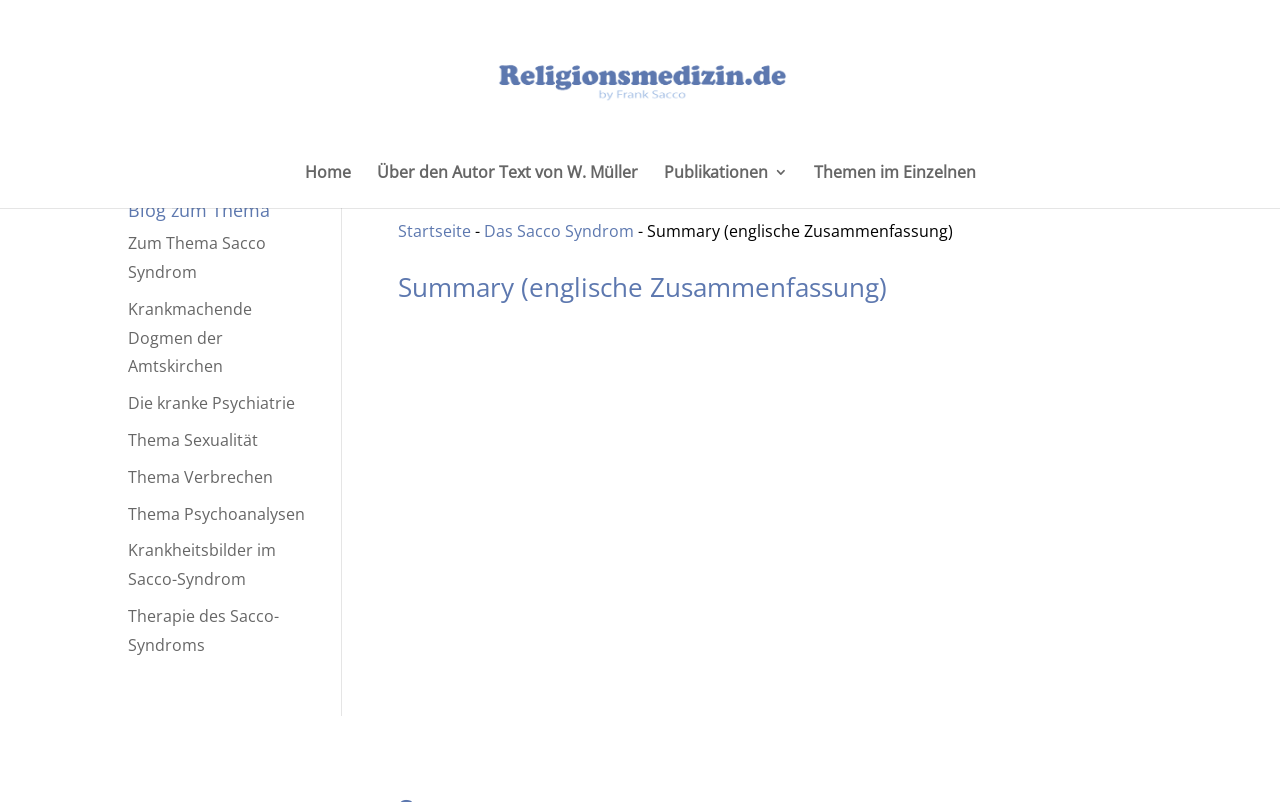What is the author of the webpage?
Refer to the screenshot and answer in one word or phrase.

Frank Sacco